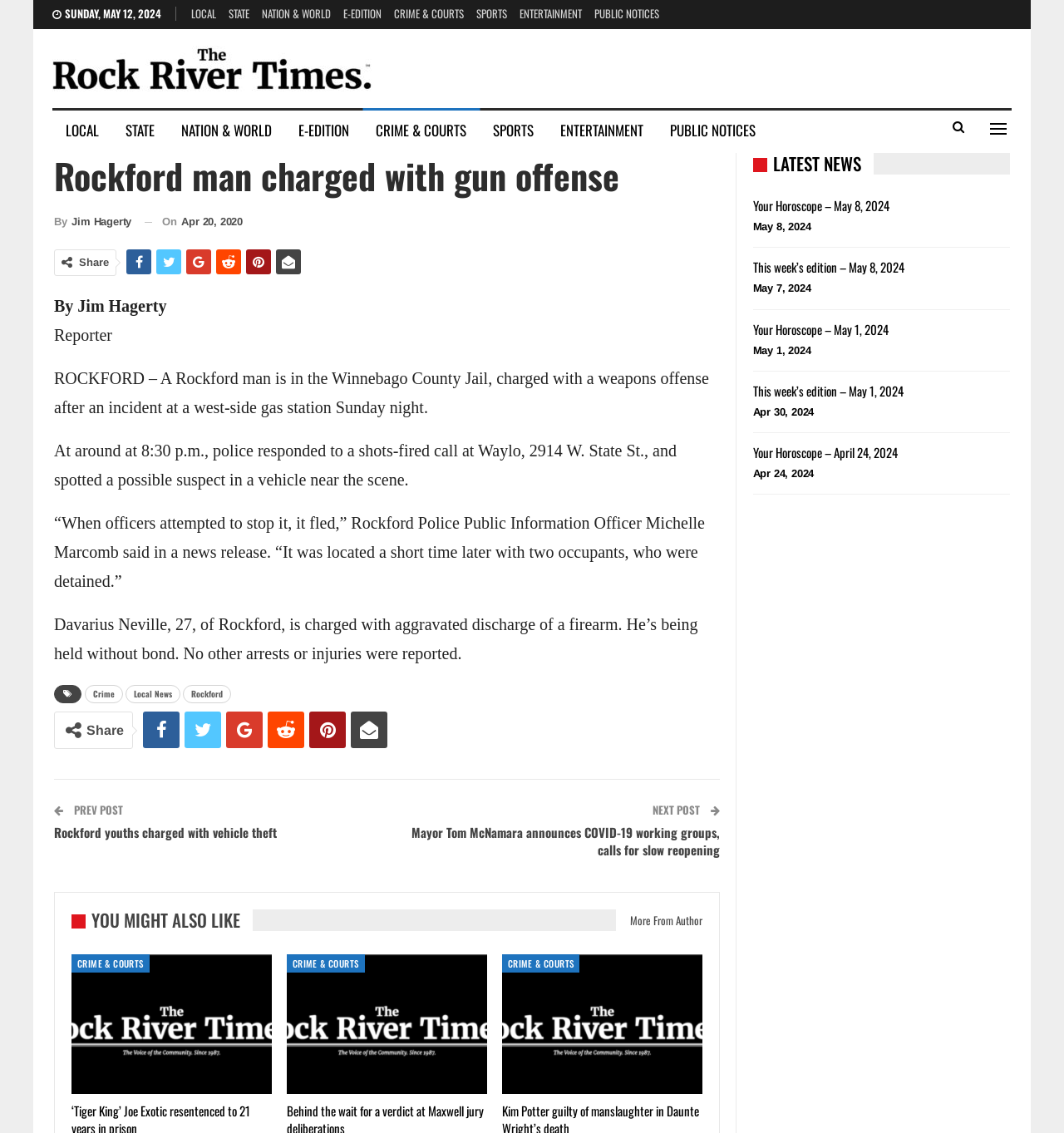What is the date of the article?
Use the image to answer the question with a single word or phrase.

Apr 20, 2020